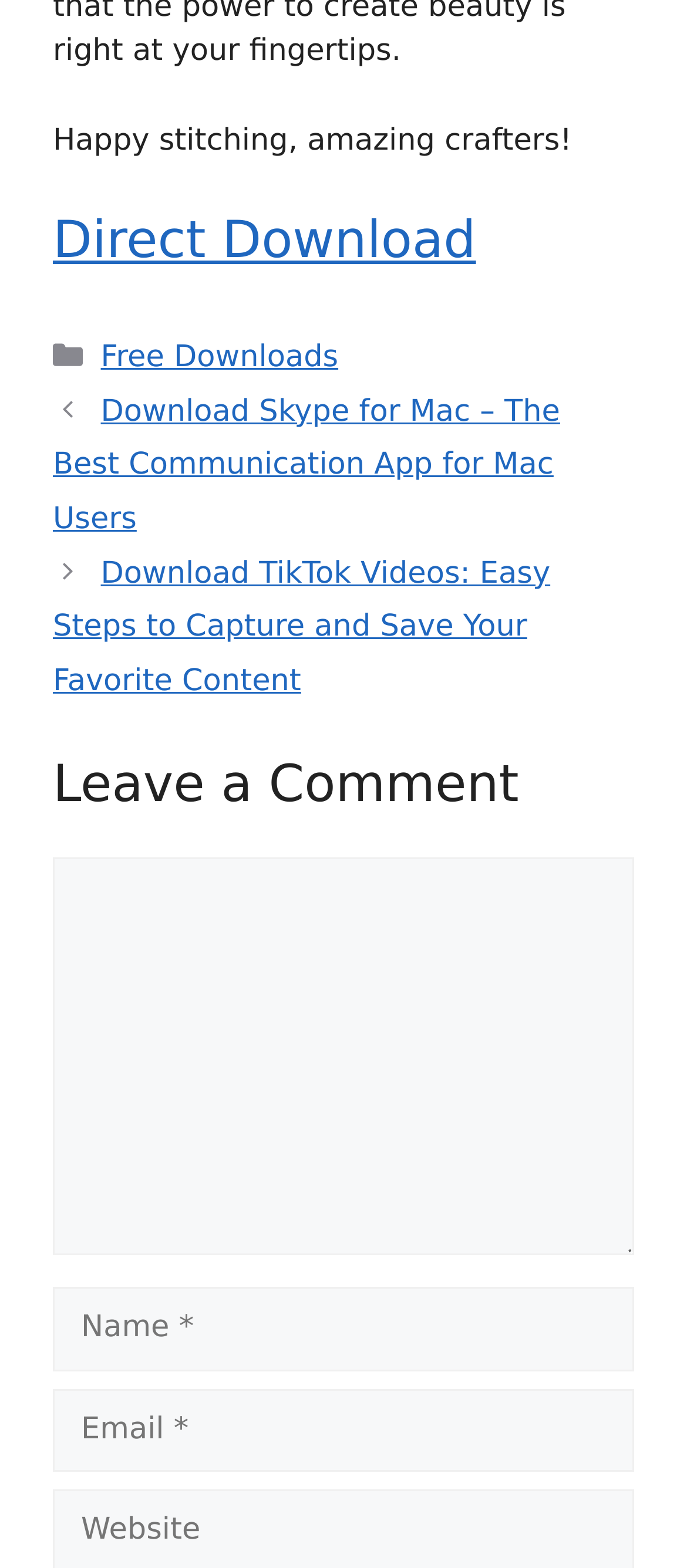What is the second category link?
Look at the webpage screenshot and answer the question with a detailed explanation.

In the 'Entry meta' section, I can see a link 'Free Downloads' which is the second link under the 'Categories' static text, so the second category link is 'Free Downloads'.